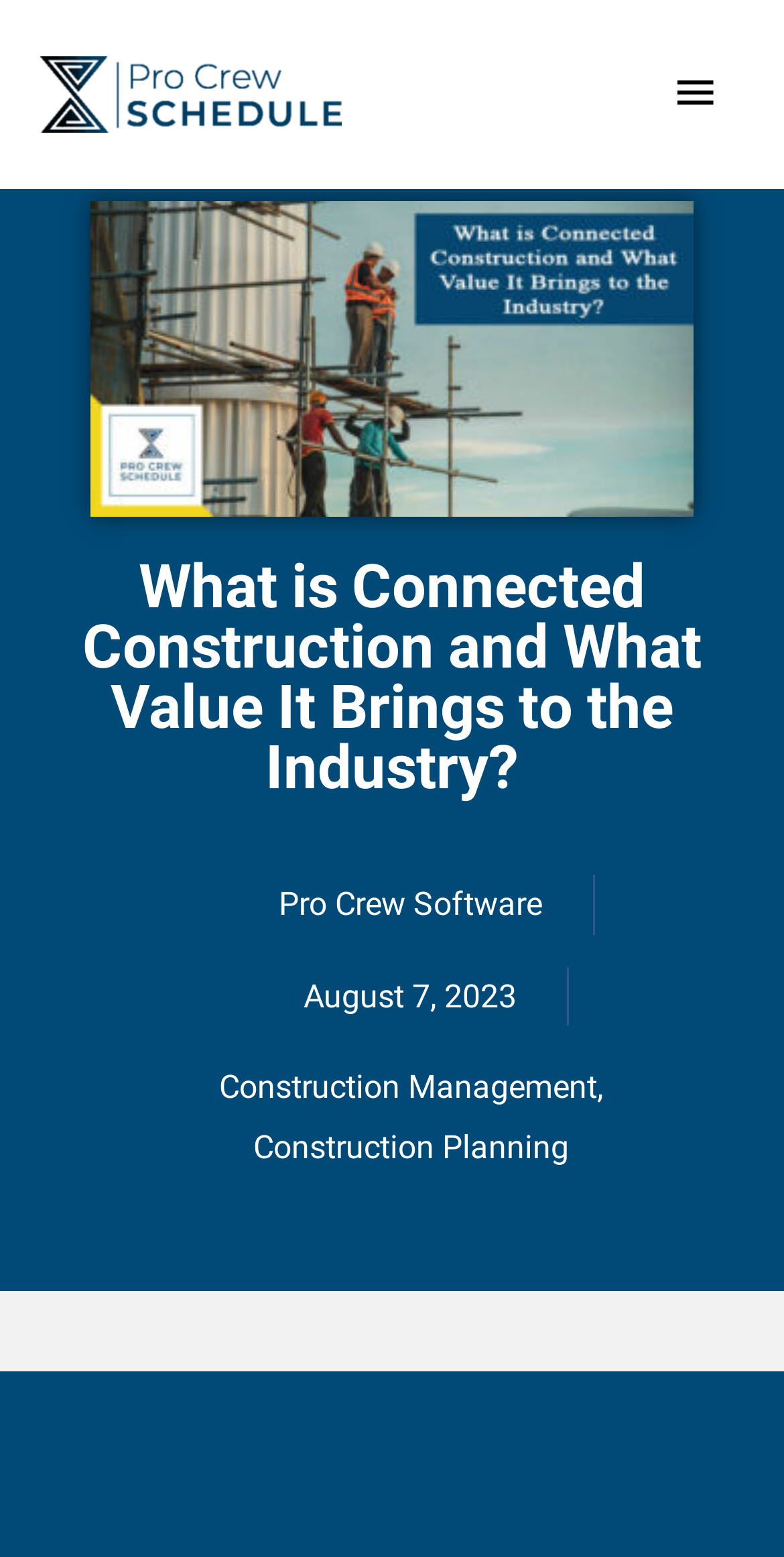Give a detailed account of the webpage's layout and content.

The webpage is about Connected Construction, its value to the industry, and its future prospects. At the top left, there is a logo of PRO CREW SCHEDULE, accompanied by a link to the same. On the top right, a main menu button is located, which is not expanded by default.

Below the top section, the main content area spans the entire width of the page. A large image related to Connected Construction occupies a significant portion of the top section of the main content area. Above the image, a heading with the same title as the webpage is centered.

Underneath the image, there are four links arranged vertically. The first link is to Pro Crew Software, followed by a link to a date, August 7, 2023, which also contains a time element. The next two links are related to Construction Management and Construction Planning, respectively.

Overall, the webpage appears to be a blog post or article discussing the concept of Connected Construction and its applications in the industry.